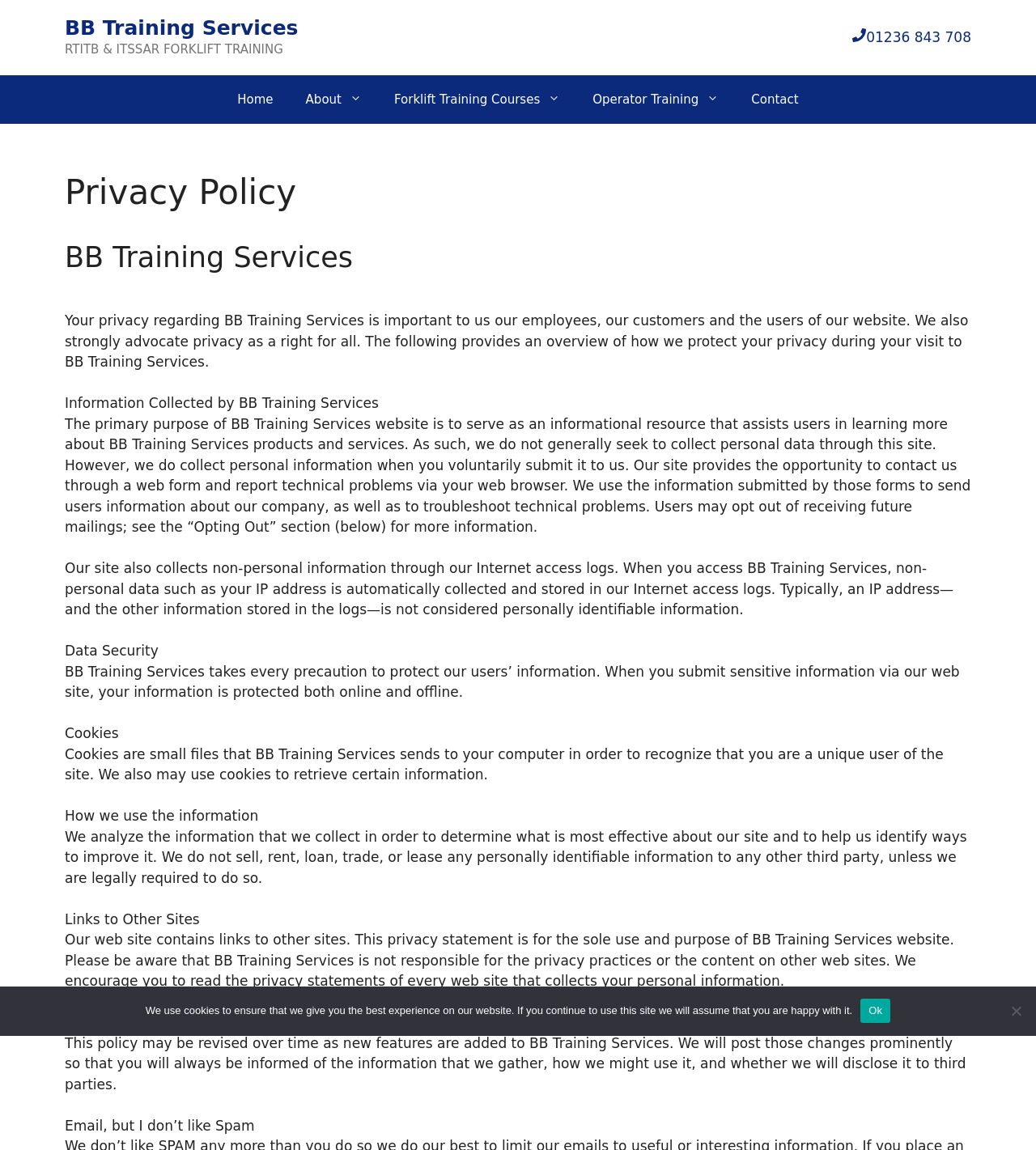Locate the bounding box coordinates of the clickable region necessary to complete the following instruction: "View 'Study shows significant emission cuts with 100% sustainable aviation fuel'". Provide the coordinates in the format of four float numbers between 0 and 1, i.e., [left, top, right, bottom].

None